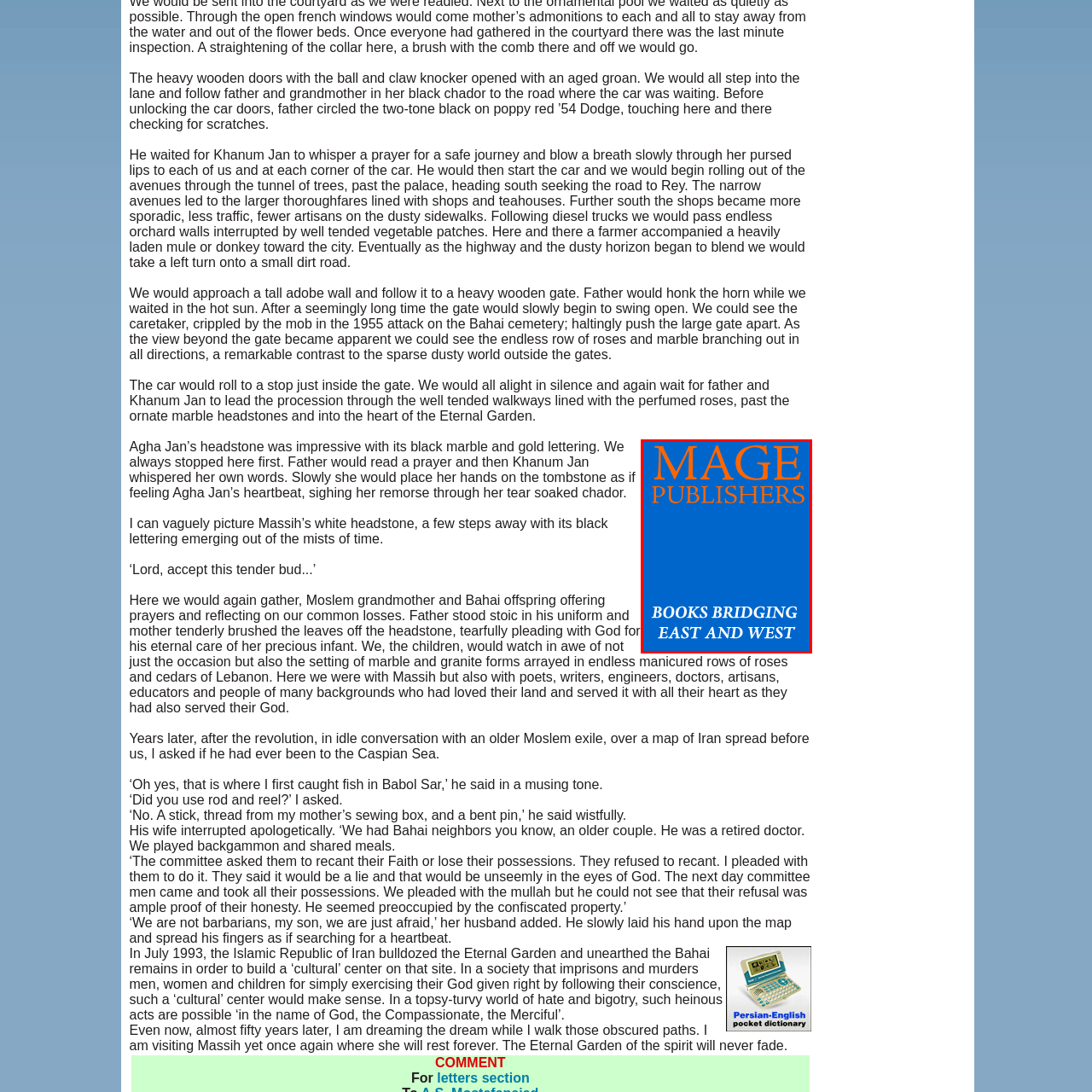What is the color of the publisher's name?
Inspect the image inside the red bounding box and answer the question with as much detail as you can.

The color of the publisher's name is orange because the caption states that the text 'MAGE PUBLISHERS' is displayed in bold orange letters at the top of the banner.